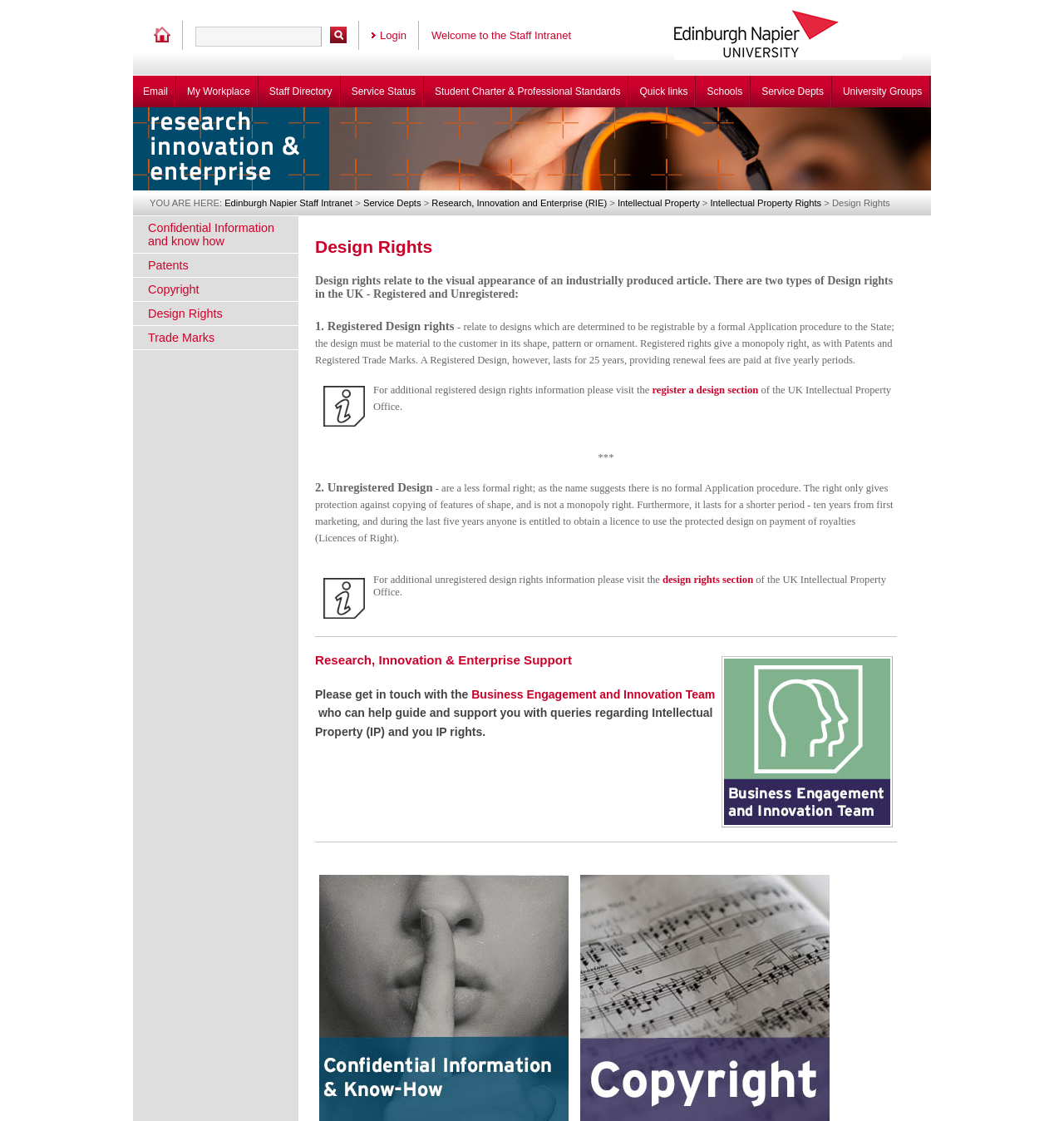What is the duration of a Registered Design Right?
From the image, respond using a single word or phrase.

25 years